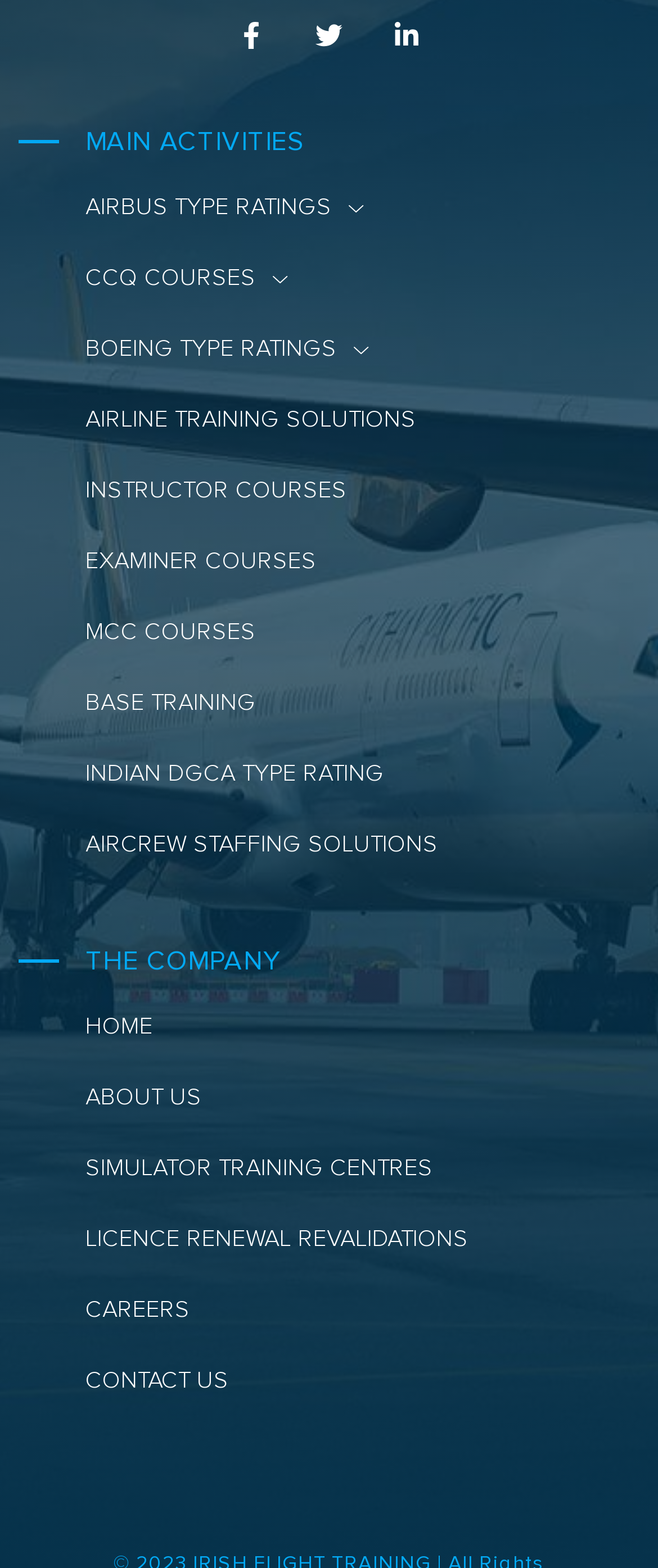Please answer the following question as detailed as possible based on the image: 
How many links are there under 'THE COMPANY' section?

I counted the number of links under the 'THE COMPANY' section, which are 'HOME', 'ABOUT US', 'SIMULATOR TRAINING CENTRES', 'LICENCE RENEWAL REVALIDATIONS', and 'CAREERS'. Therefore, there are 5 links under this section.